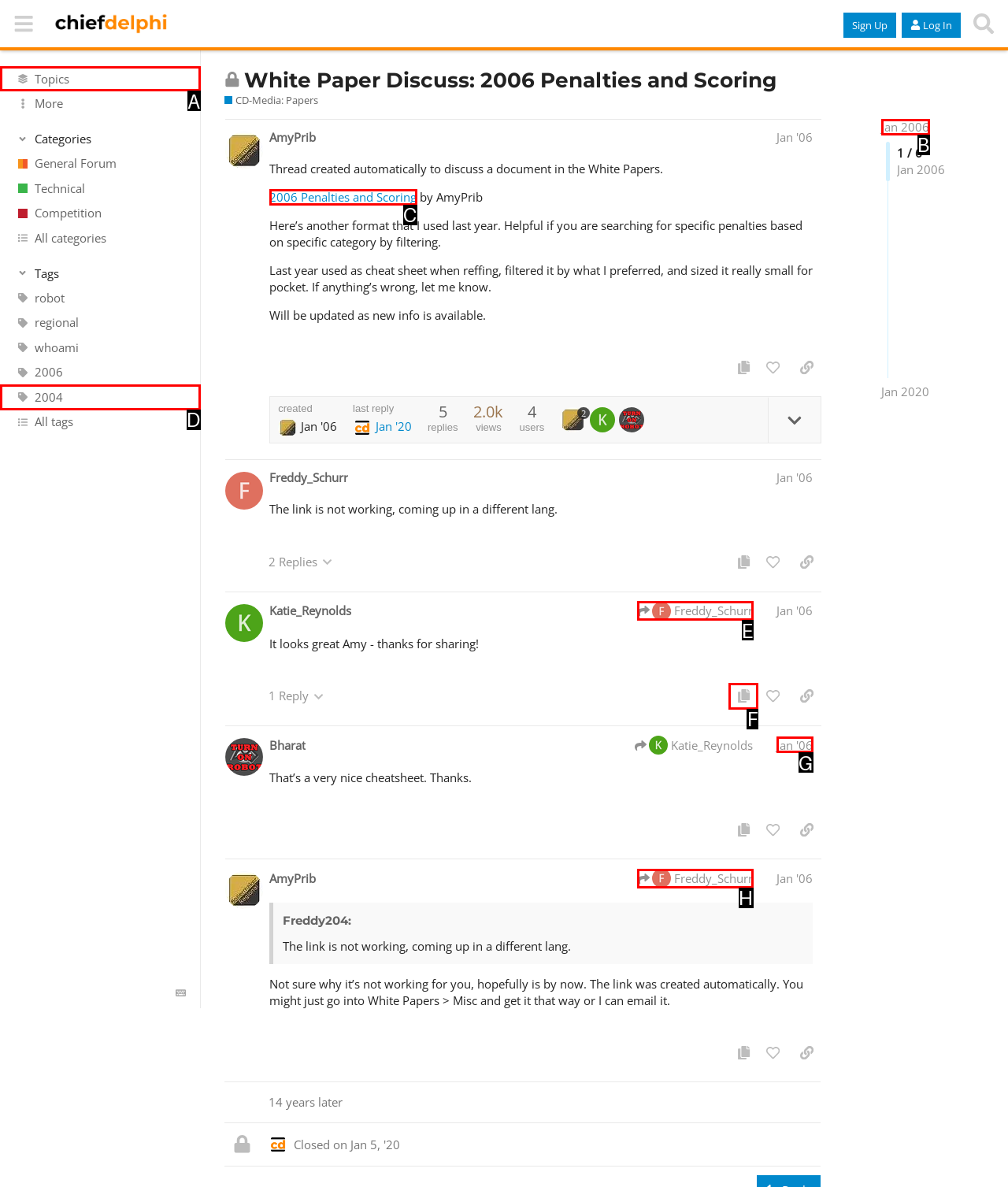With the description: 2006 Penalties and Scoring, find the option that corresponds most closely and answer with its letter directly.

C